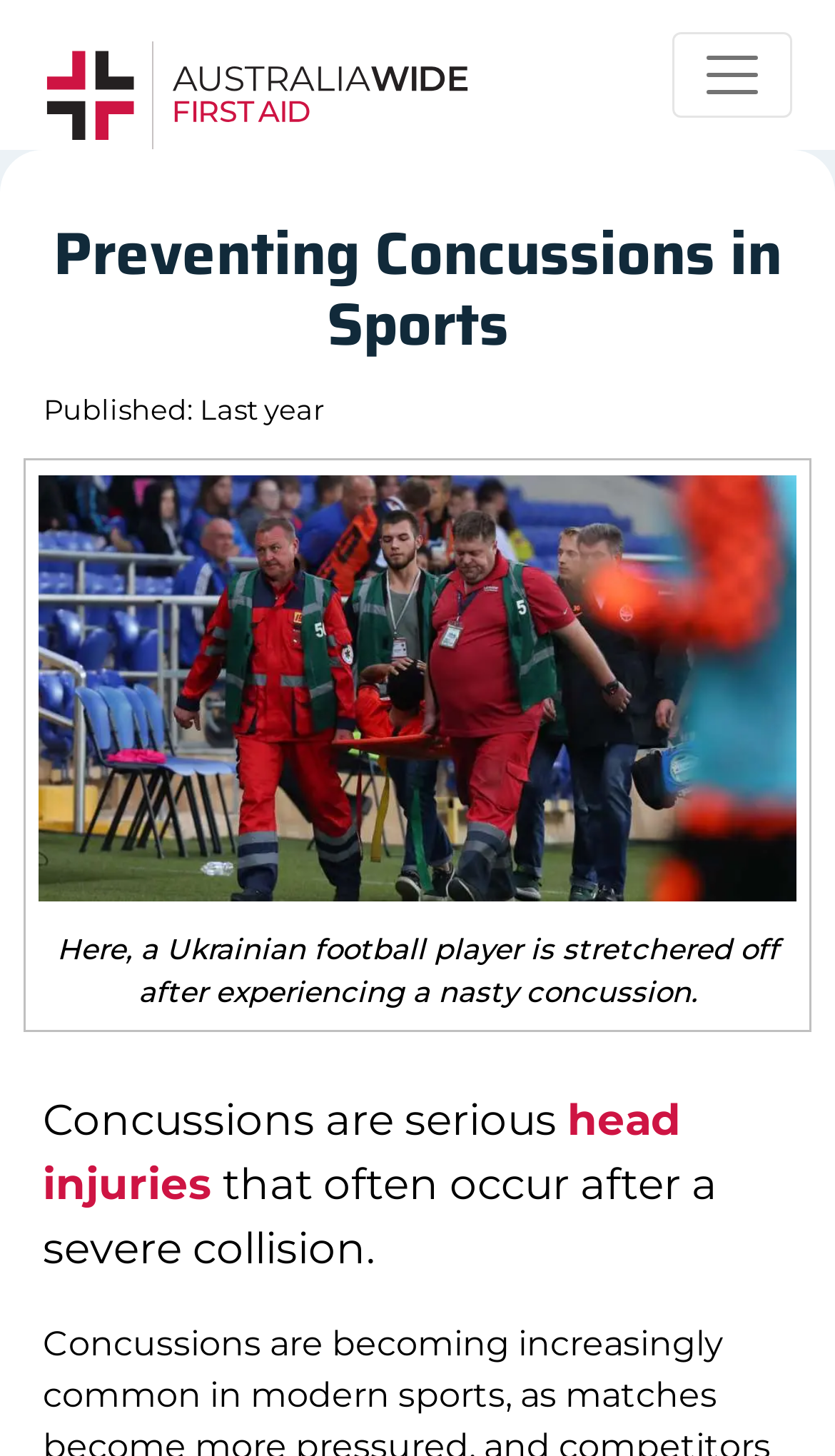Identify the title of the webpage and provide its text content.

Preventing Concussions in Sports